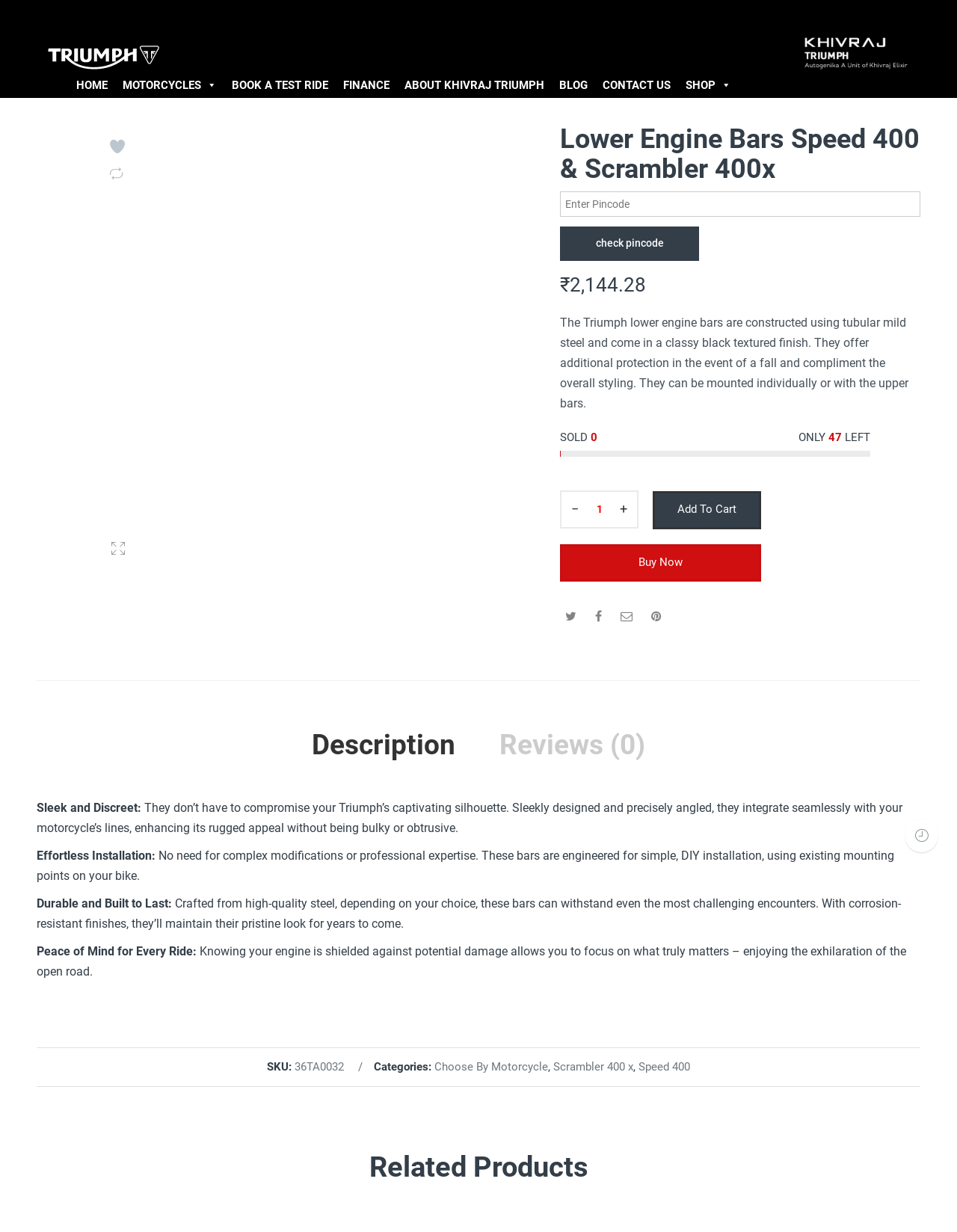Respond to the question with just a single word or phrase: 
How many items are left in stock?

47